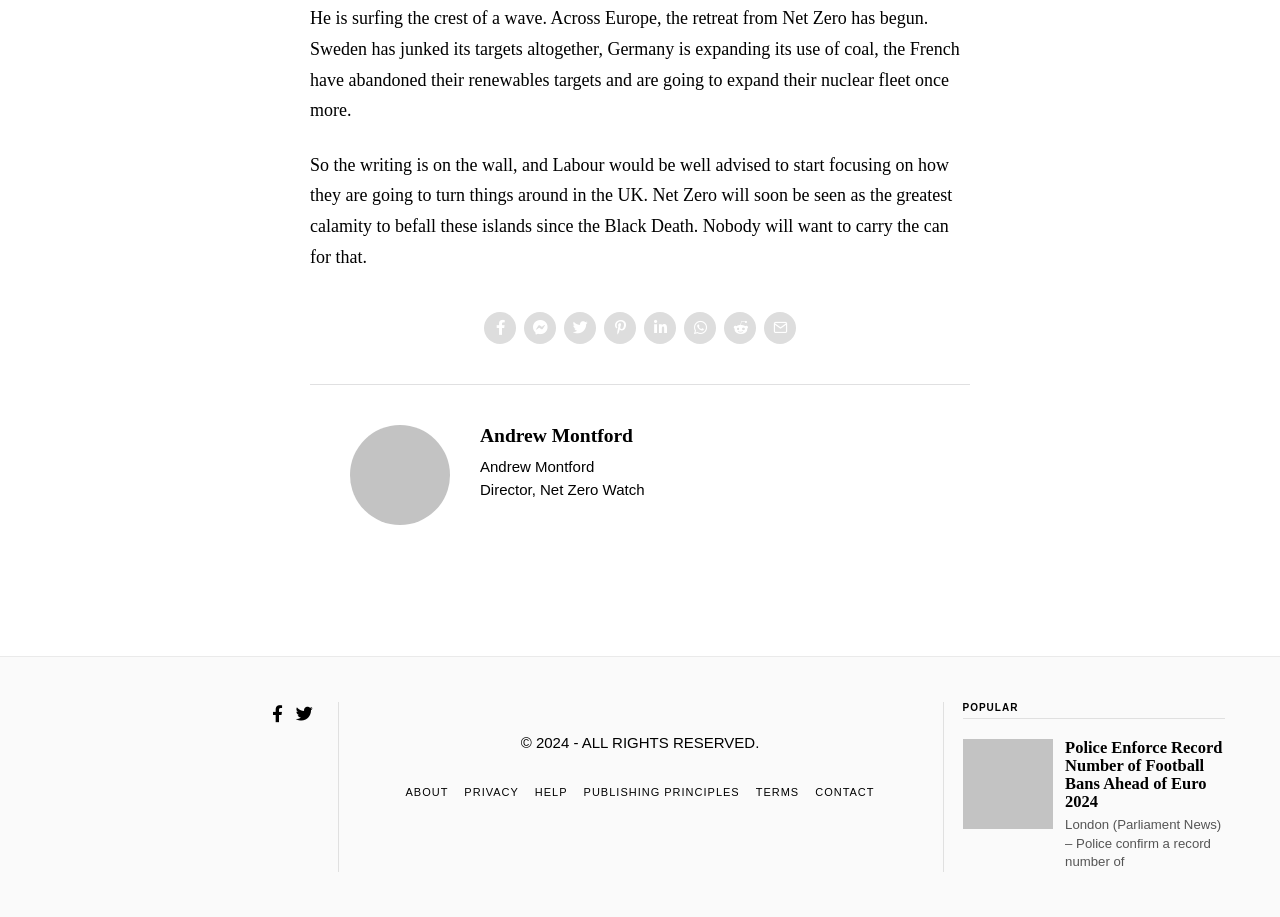Locate the bounding box for the described UI element: "Information". Ensure the coordinates are four float numbers between 0 and 1, formatted as [left, top, right, bottom].

None